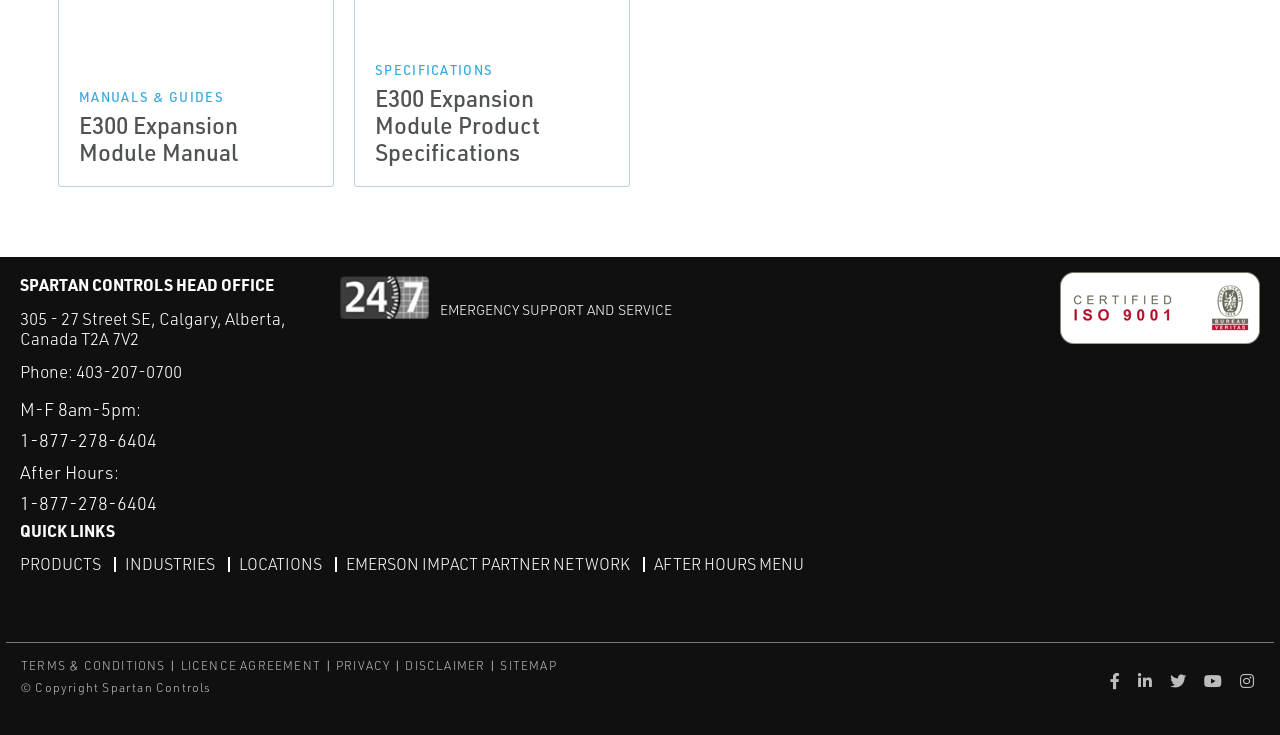What are the quick links?
Please provide a detailed answer to the question.

The quick links are obtained from the link elements with IDs 1515, 1517, 1519, etc., which are located below the 'QUICK LINKS' StaticText element with ID 522. These link elements have bounding box coordinates of [0.016, 0.751, 0.079, 0.785], [0.098, 0.751, 0.168, 0.785], [0.187, 0.751, 0.252, 0.785], etc.